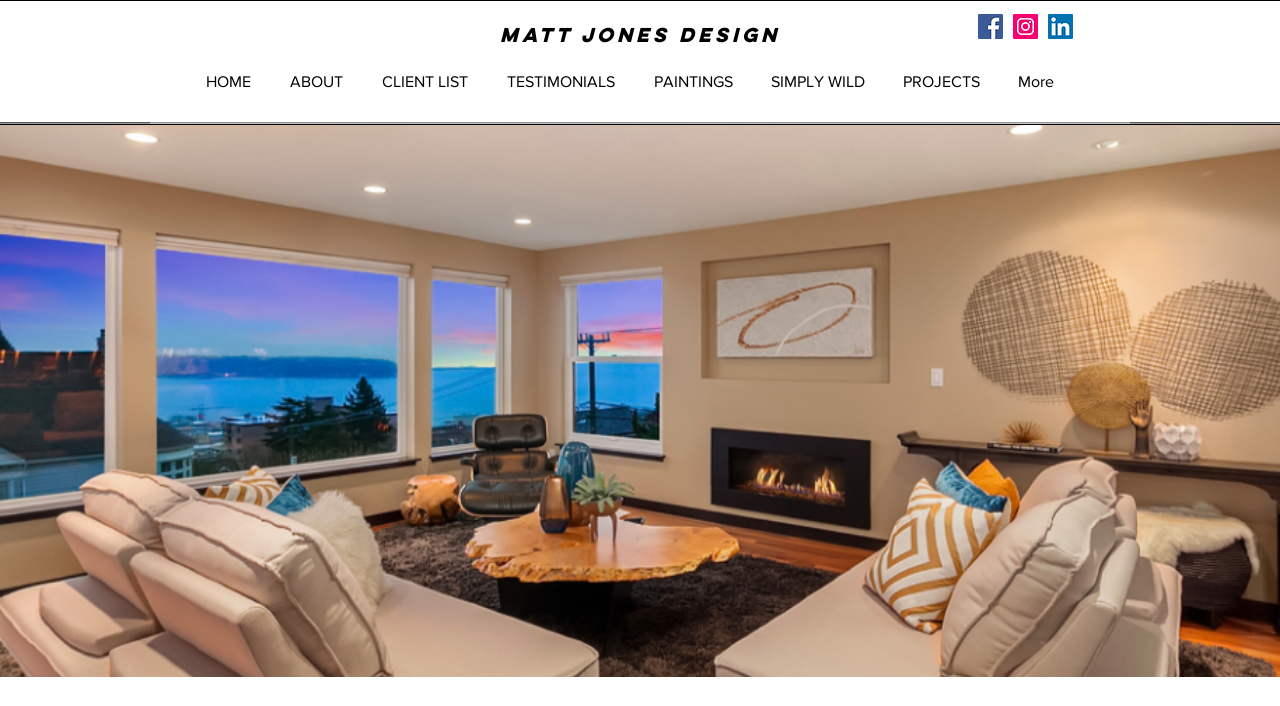Give a one-word or phrase response to the following question: How many sections are there in the top navigation bar?

2